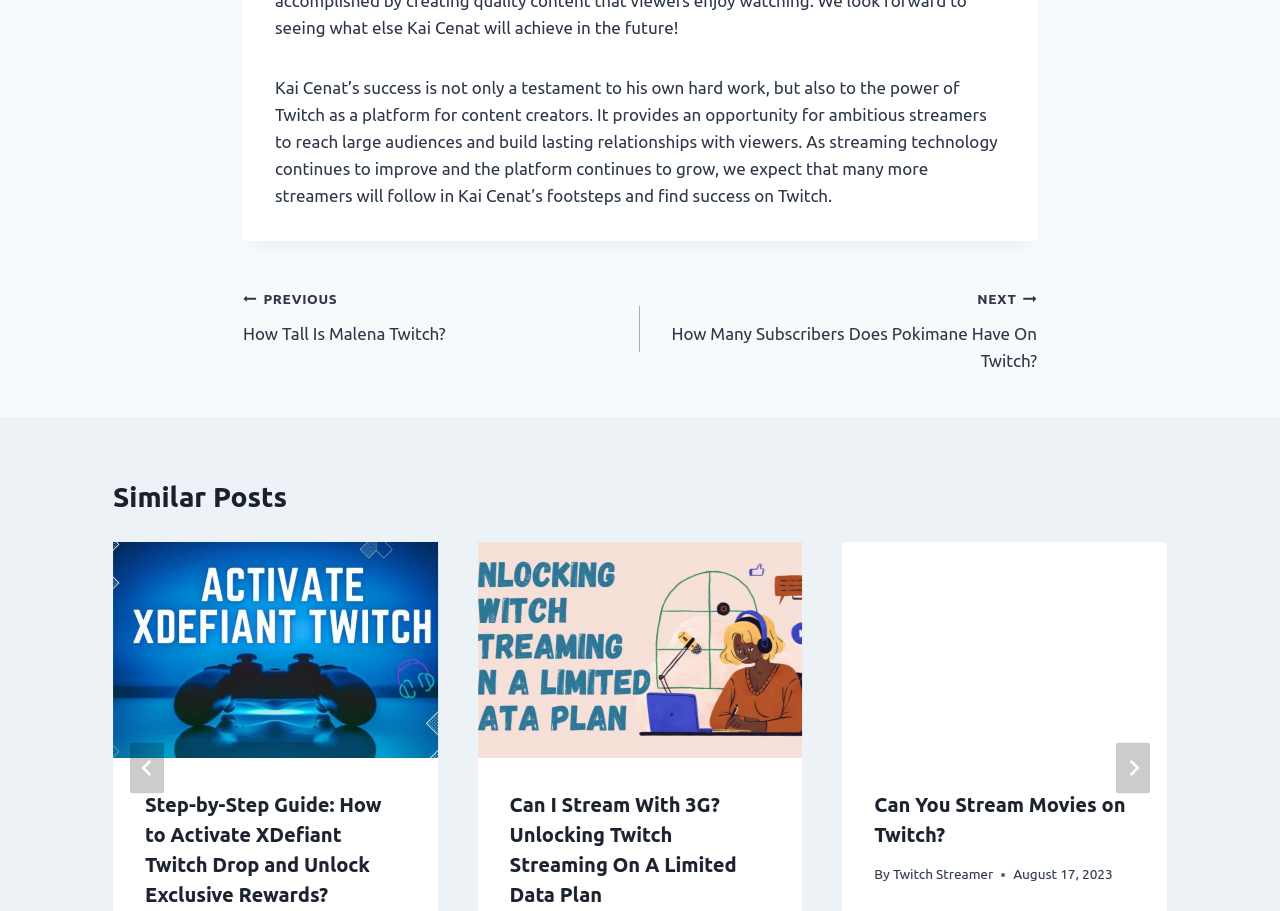What is the topic of the current article?
Utilize the image to construct a detailed and well-explained answer.

The topic of the current article can be determined by reading the static text at the top of the webpage, which discusses Kai Cenat's success on Twitch and its implications for content creators.